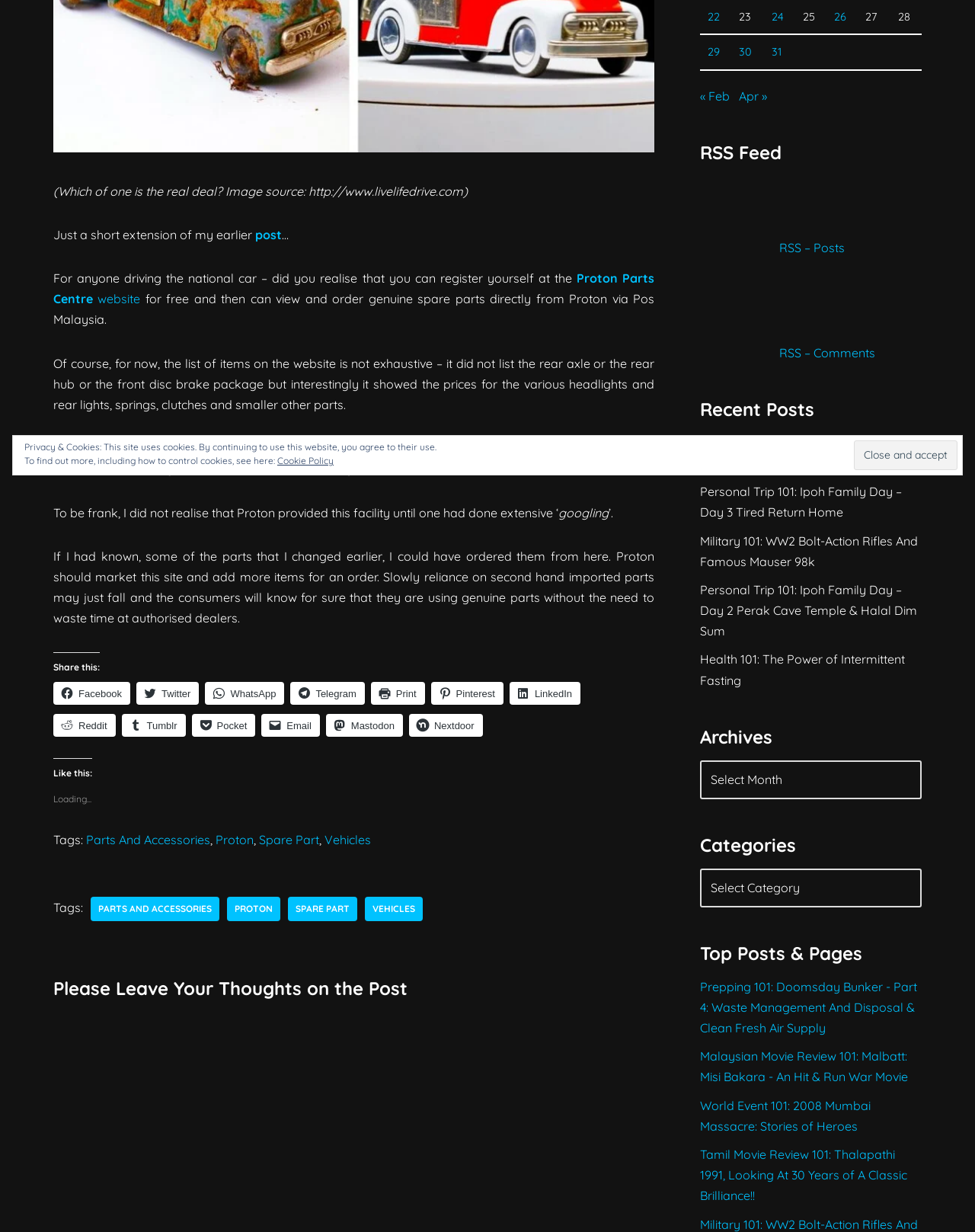Using floating point numbers between 0 and 1, provide the bounding box coordinates in the format (top-left x, top-left y, bottom-right x, bottom-right y). Locate the UI element described here: Apr »

[0.758, 0.072, 0.787, 0.084]